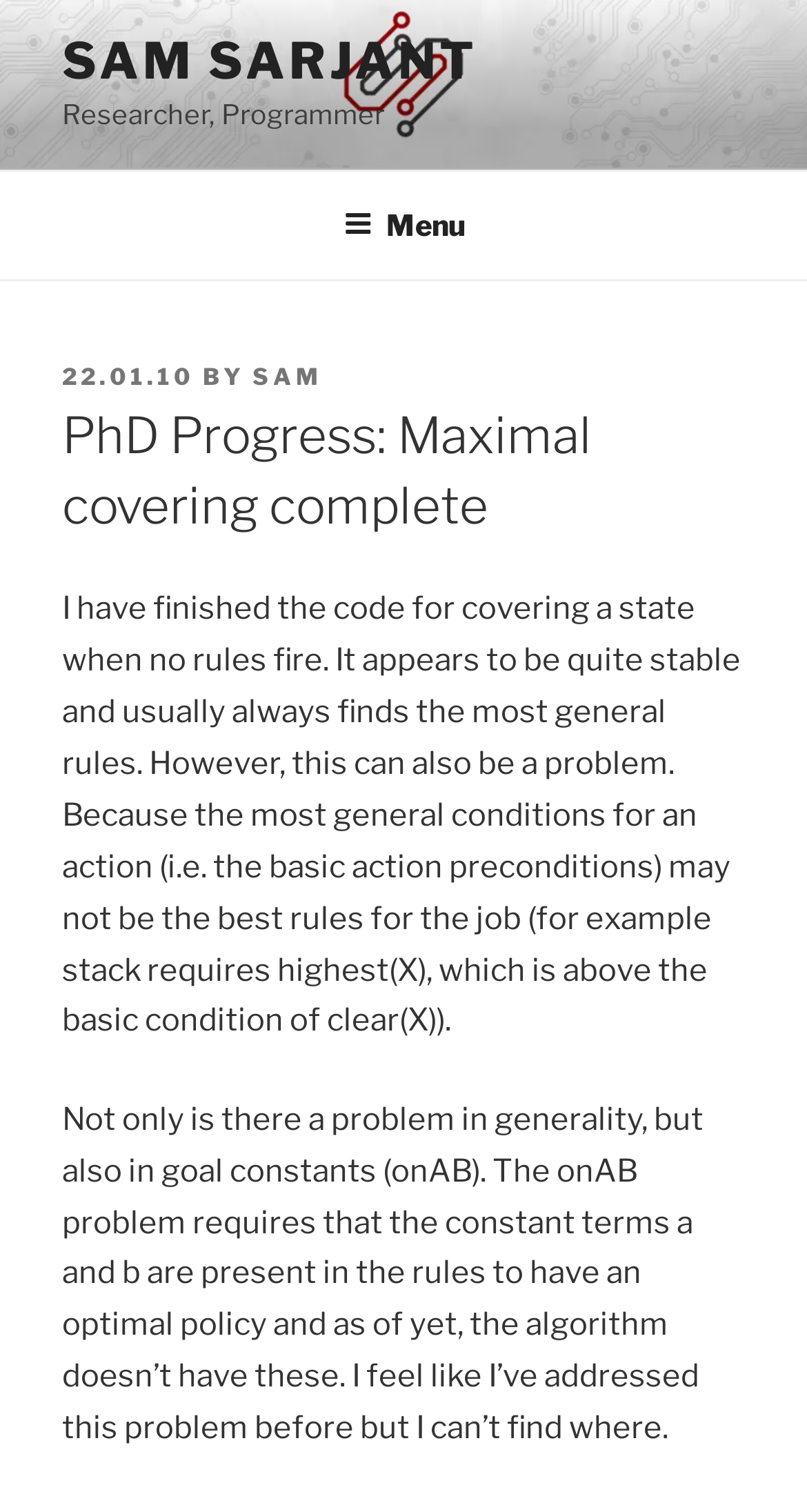What is the topic of the PhD progress?
Please provide a detailed and thorough answer to the question.

I found the topic of the PhD progress by looking at the heading element on the webpage, which says 'PhD Progress: Maximal covering complete'.